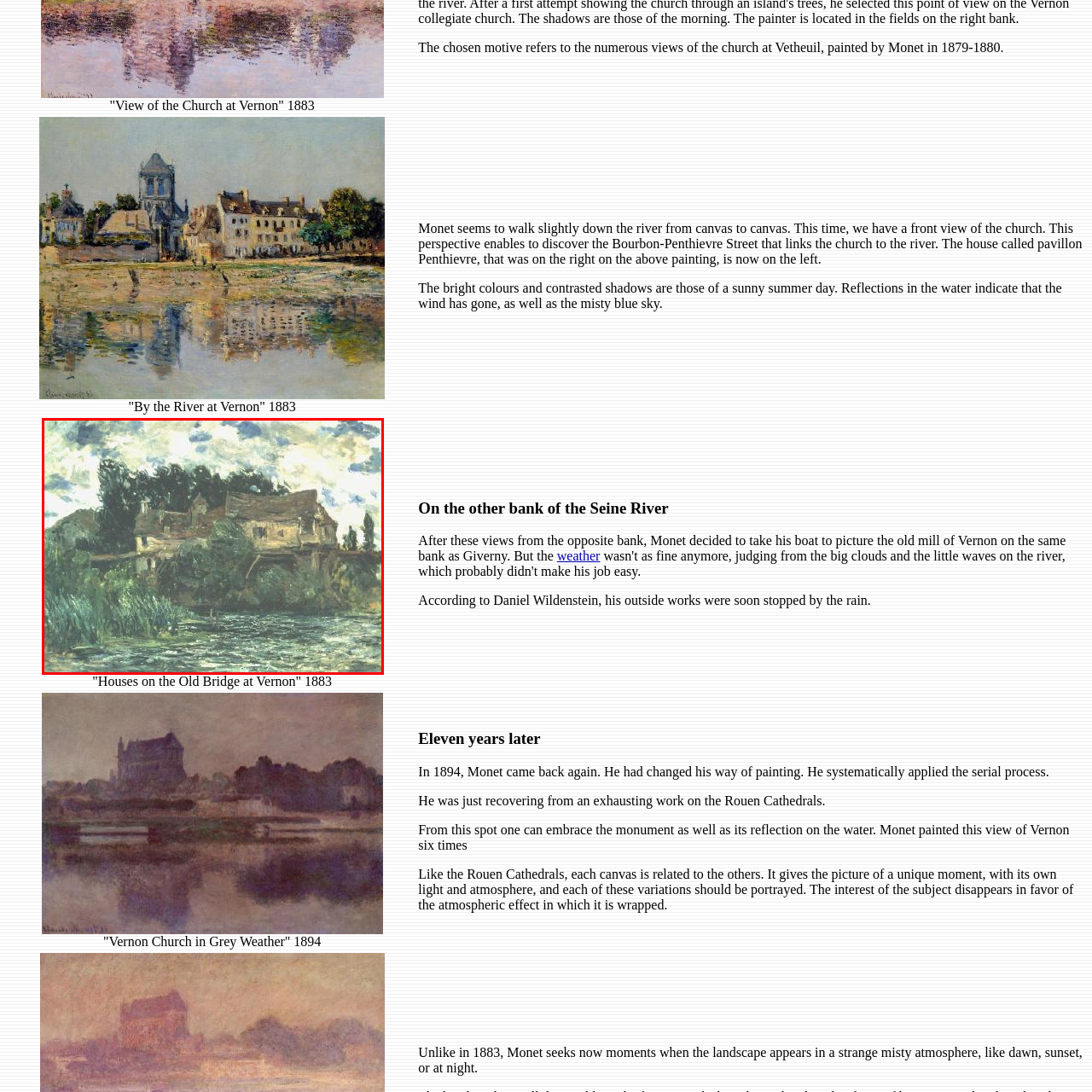Explain in detail what is shown in the red-bordered image.

The image depicts "Houses on the Old Bridge at Vernon," painted by Claude Monet in 1883. This artwork captures a view of rustic houses nestled along the Seine River, with a dramatic sky filled with swirling clouds, hinting at changing weather. The vibrant strokes of green suggest lush vegetation at the riverbank, while the reflections on the water convey a sense of movement and life. Monet's signature style is evident in the loose brushwork and interplay of light and shadows, which create an atmospheric effect typical of his impressionist approach. This painting represents Monet’s exploration of outdoor settings, showcasing the beauty and complexity of the landscape around Vernon, particularly after a change in weather, as noted in the accompanying description. The scene uniquely combines the tranquility of the river with the architectural character of the houses, inviting viewers to appreciate both nature and human elements in harmony.